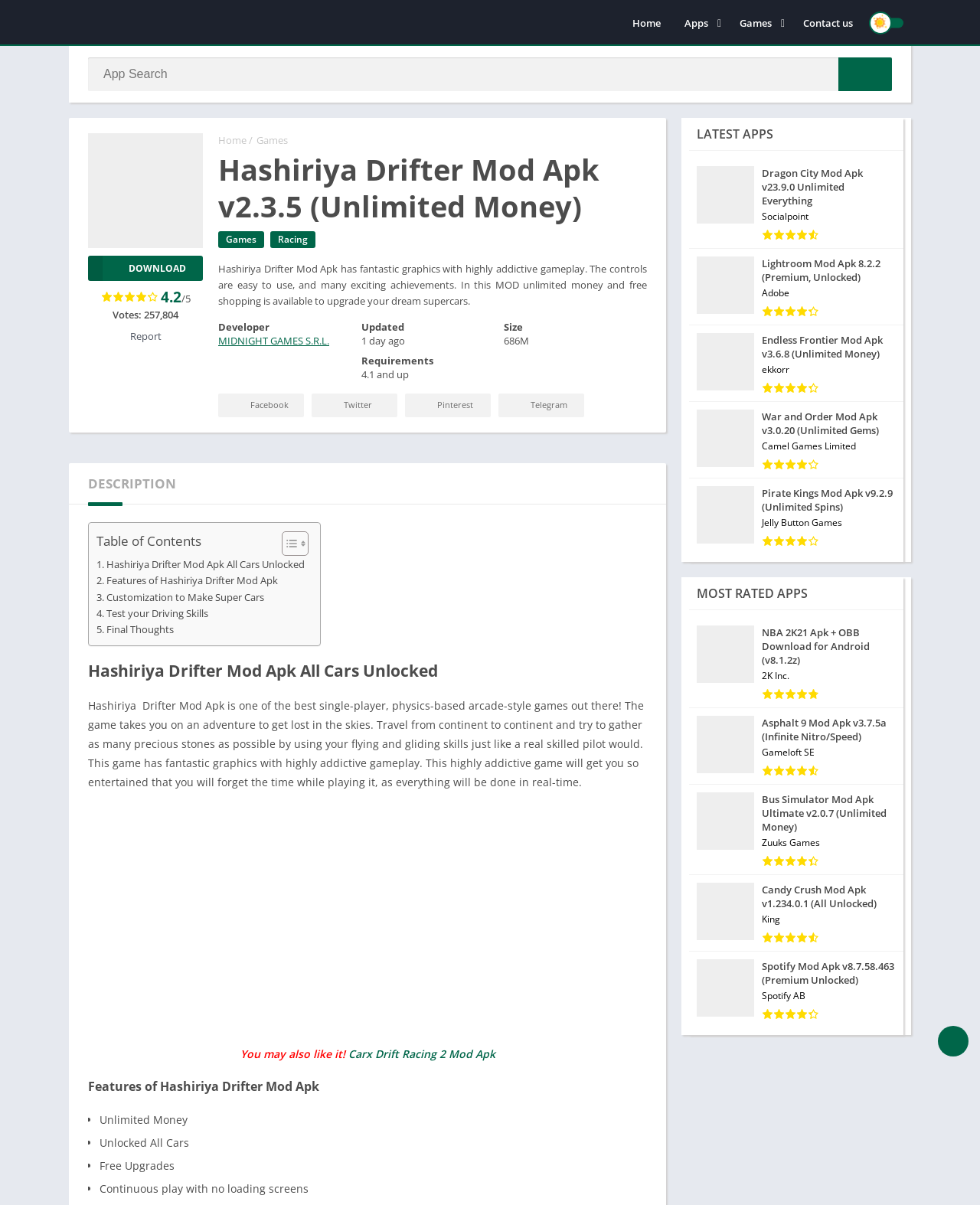Answer this question in one word or a short phrase: What is the name of the game?

Hashiriya Drifter Mod Apk